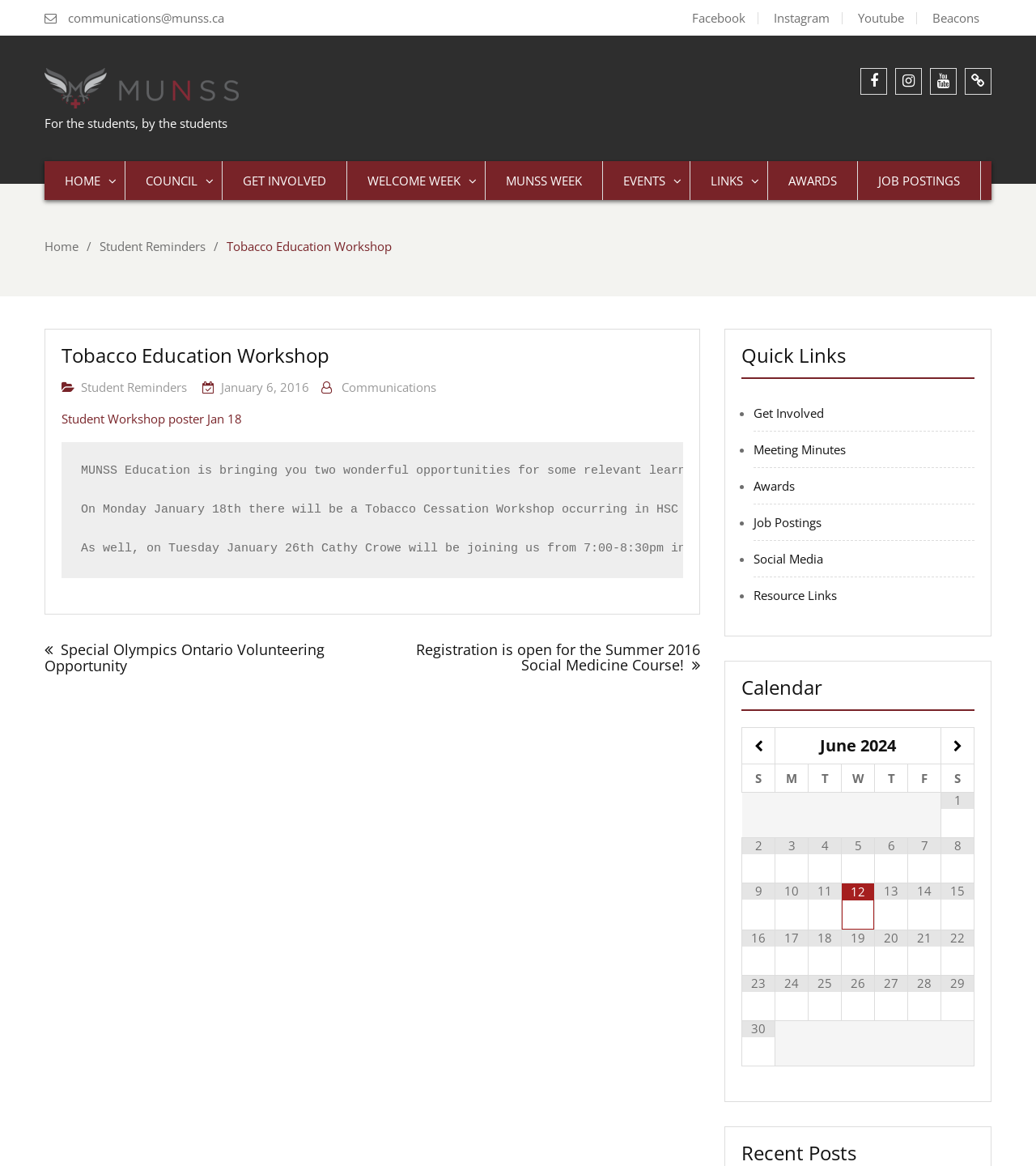Please provide a brief answer to the question using only one word or phrase: 
What is the date of the Student Workshop poster event?

January 18